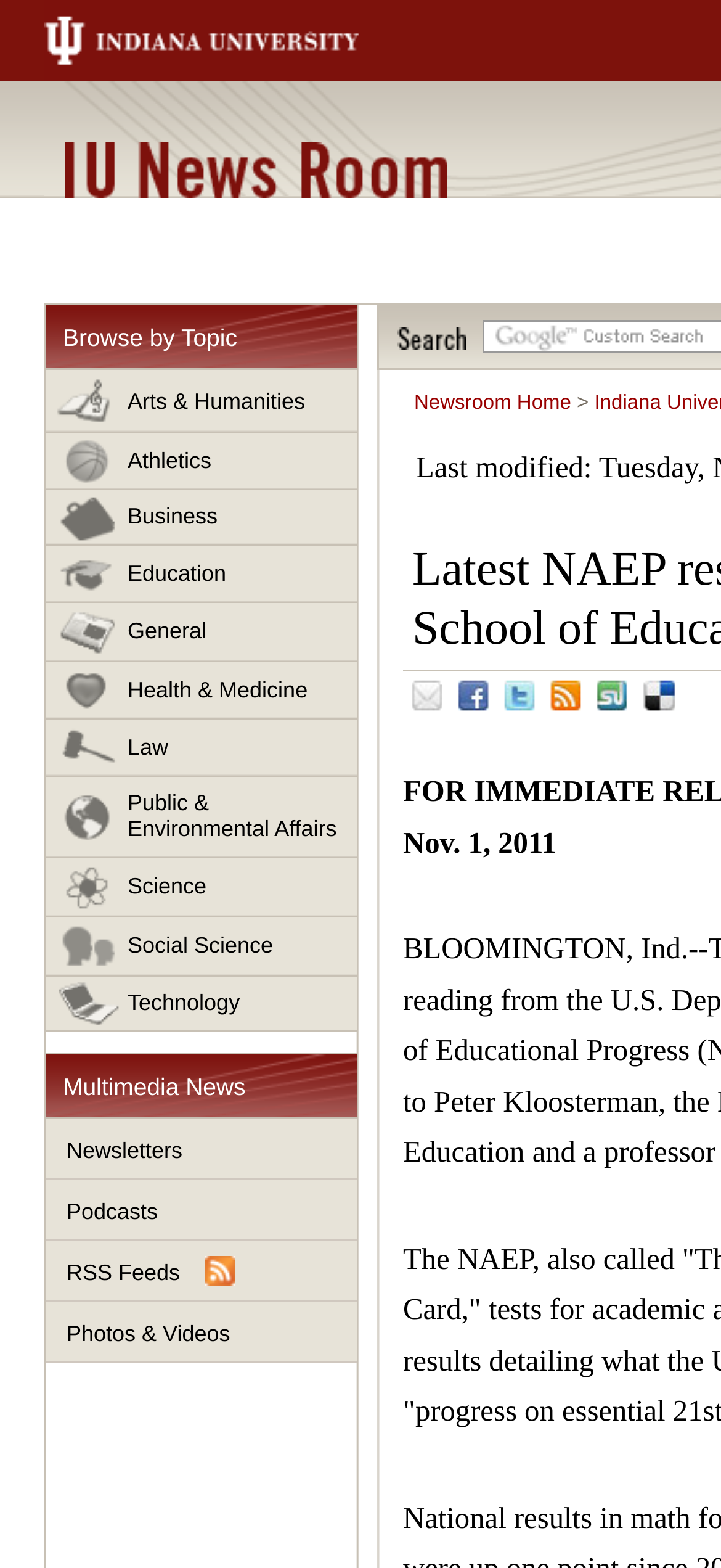Identify the bounding box coordinates of the section that should be clicked to achieve the task described: "Browse by topic".

[0.064, 0.195, 0.495, 0.236]